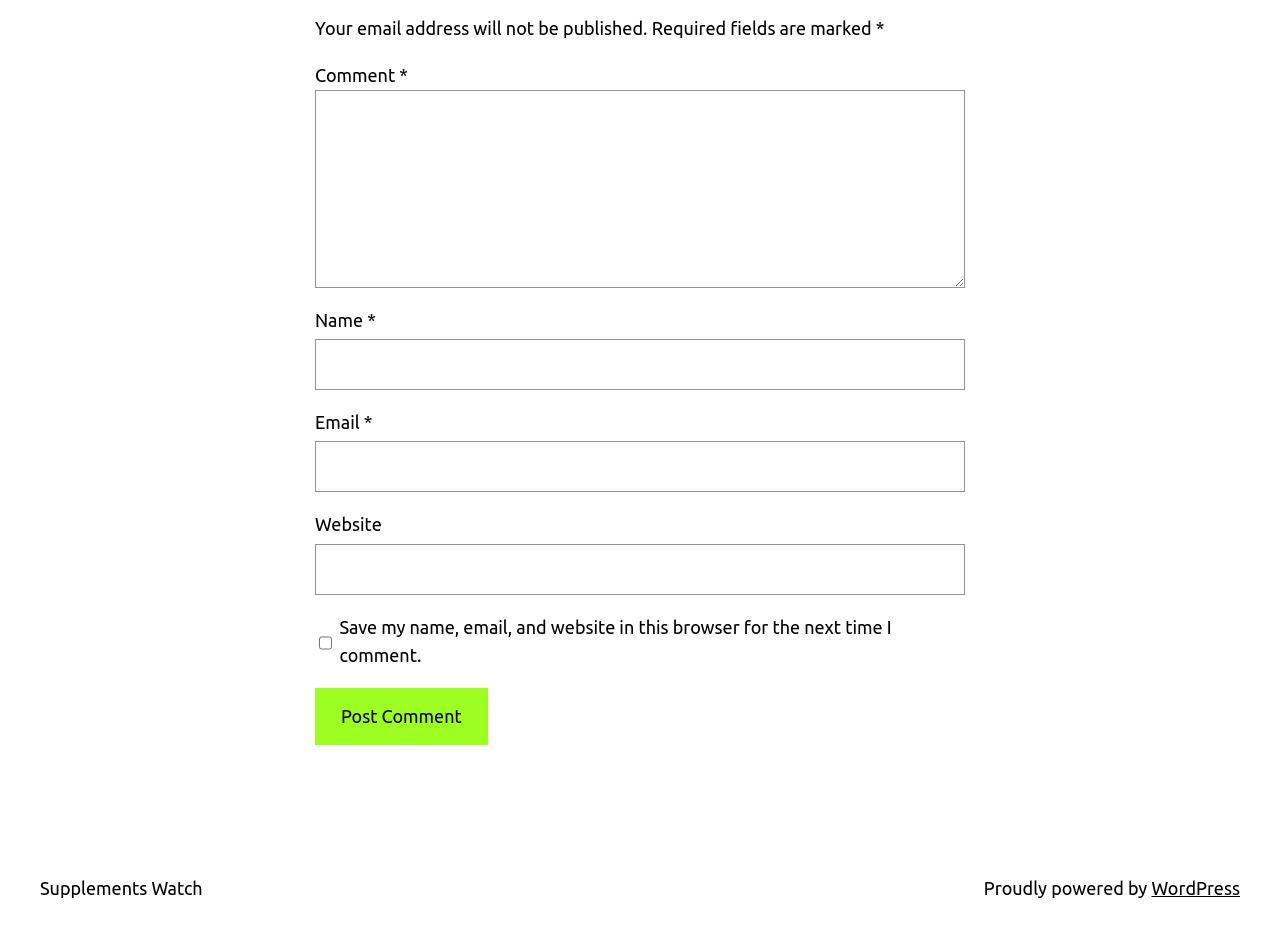What is the purpose of the checkbox?
Carefully analyze the image and provide a thorough answer to the question.

The checkbox is labeled 'Save my name, email, and website in this browser for the next time I comment.' This suggests that its purpose is to save the user's comment information for future use.